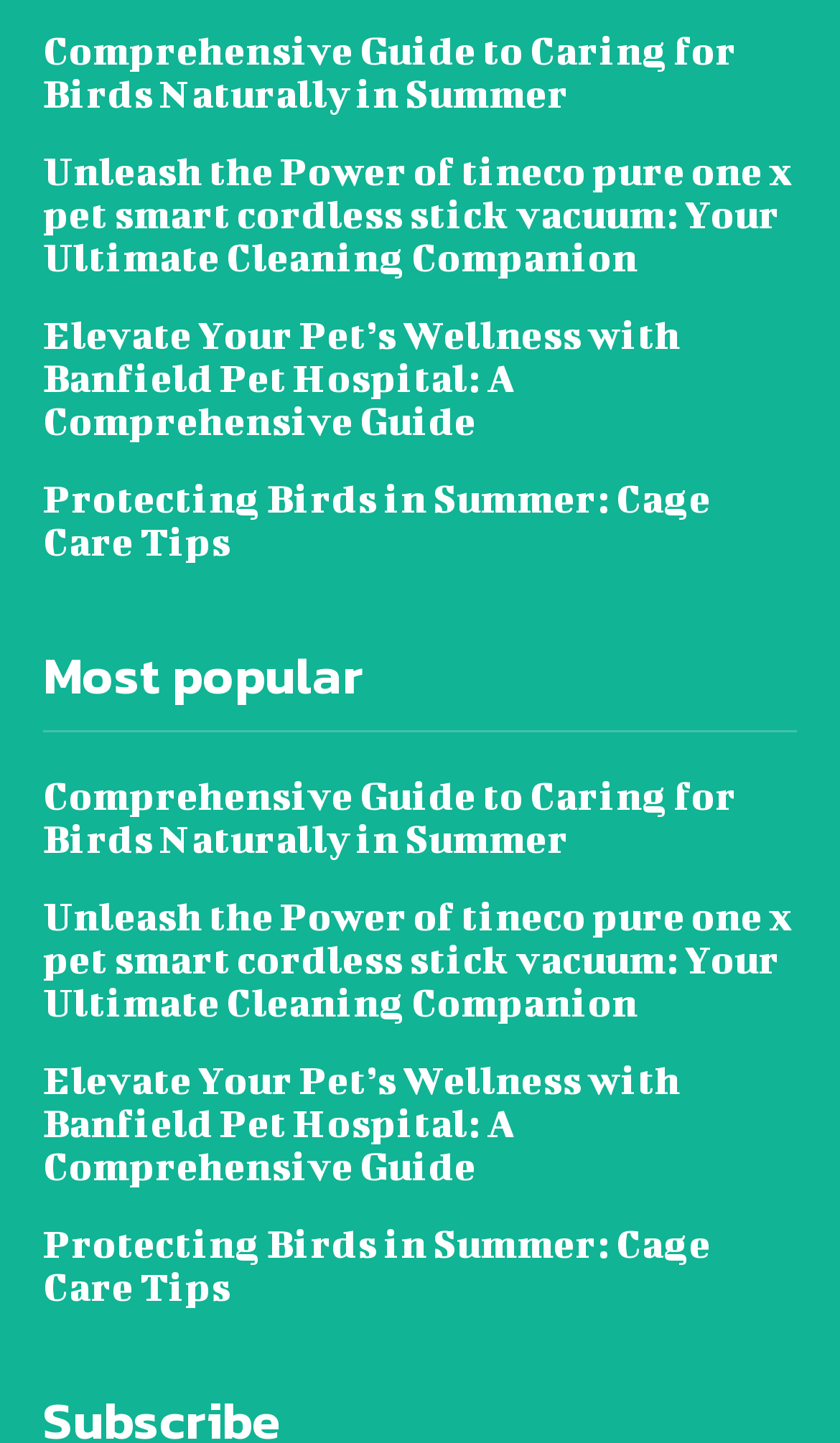Please provide a brief answer to the question using only one word or phrase: 
How many headings are there under 'Most popular'?

4